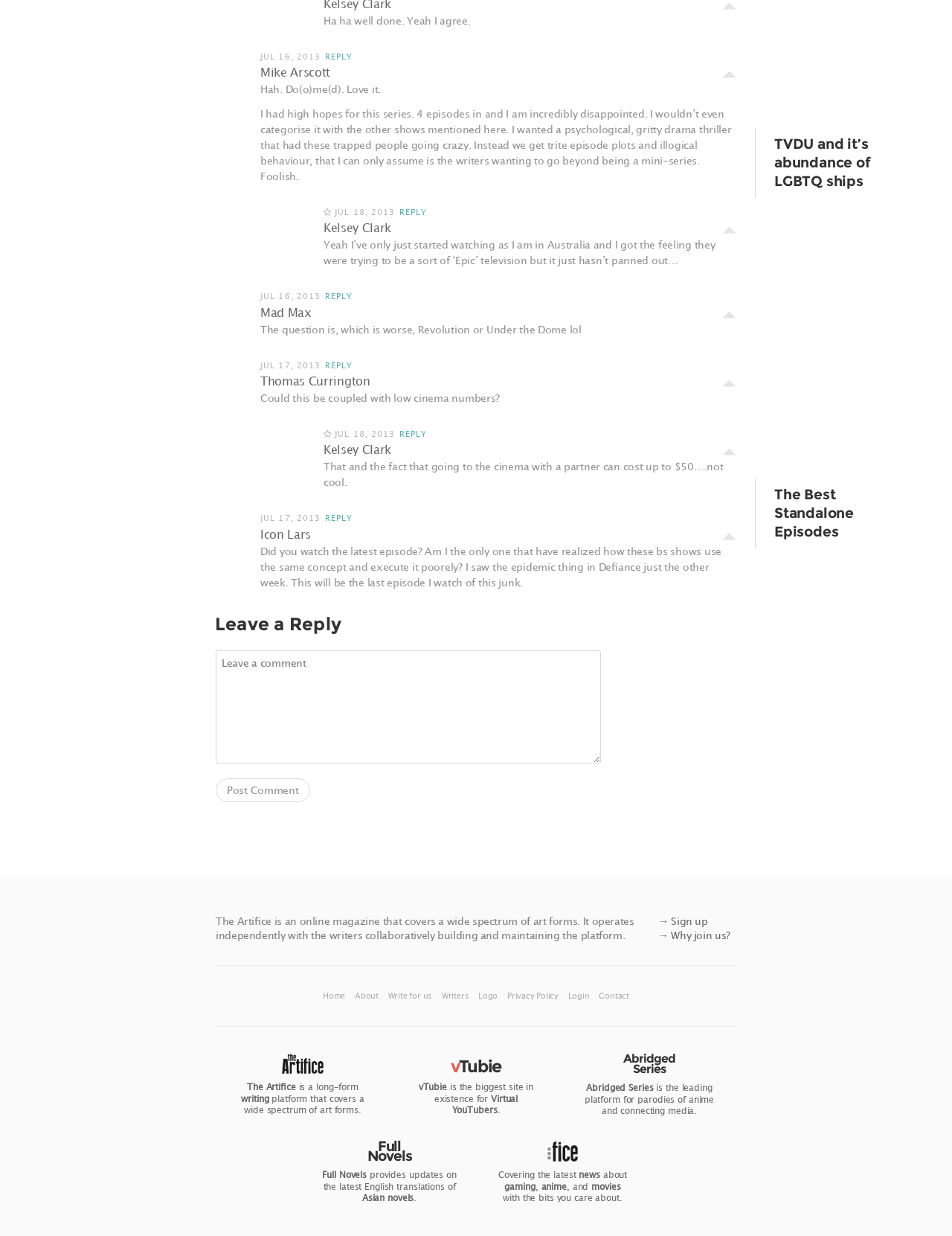Predict the bounding box of the UI element that fits this description: "→ Why join us?".

[0.691, 0.752, 0.767, 0.762]